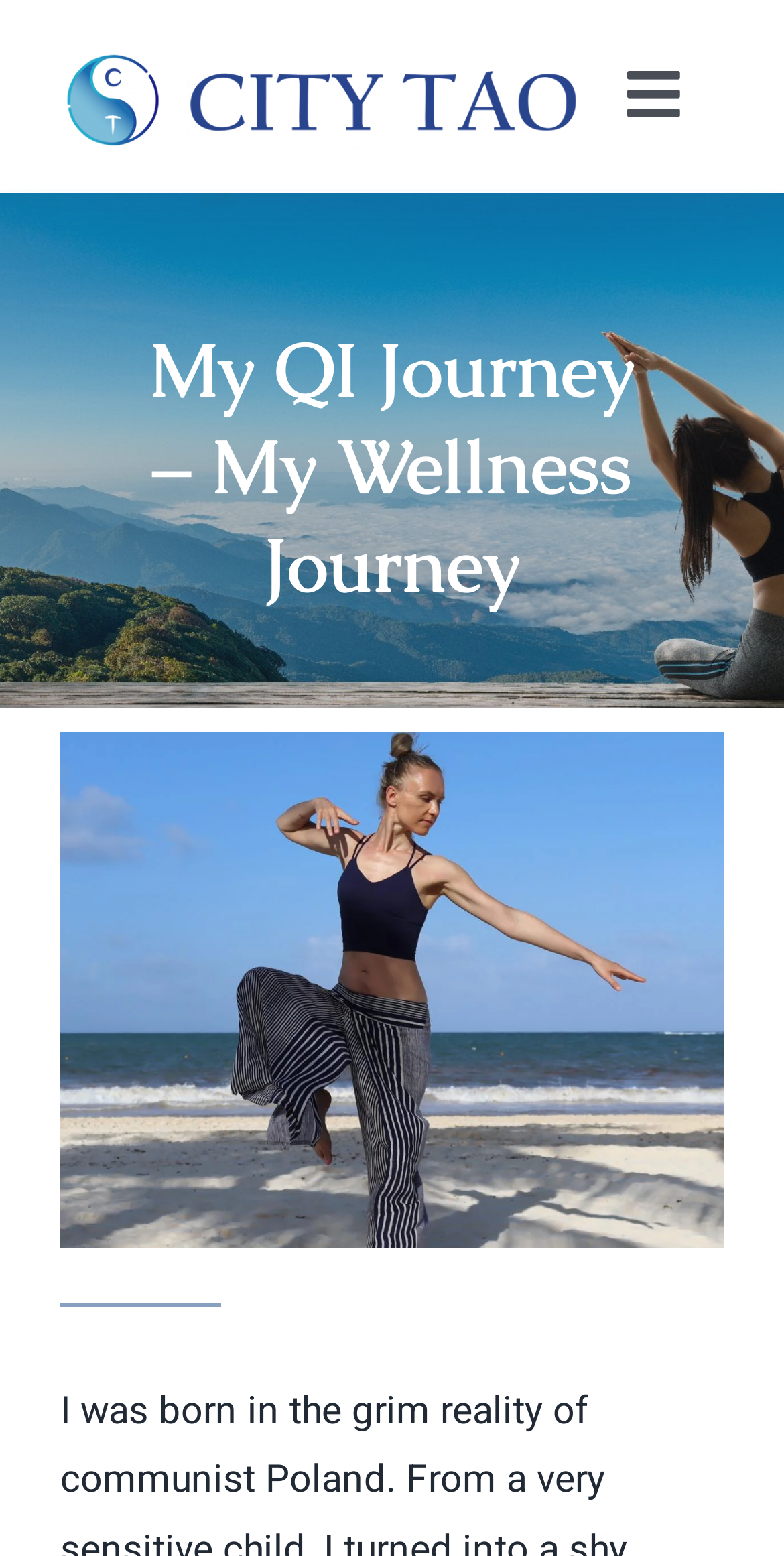What is the logo of the website?
Provide a thorough and detailed answer to the question.

The logo of the website is located at the top left corner of the webpage, and it is a link element with the text 'logo'. Based on the bounding box coordinates, it is positioned at [0.077, 0.027, 0.745, 0.063].